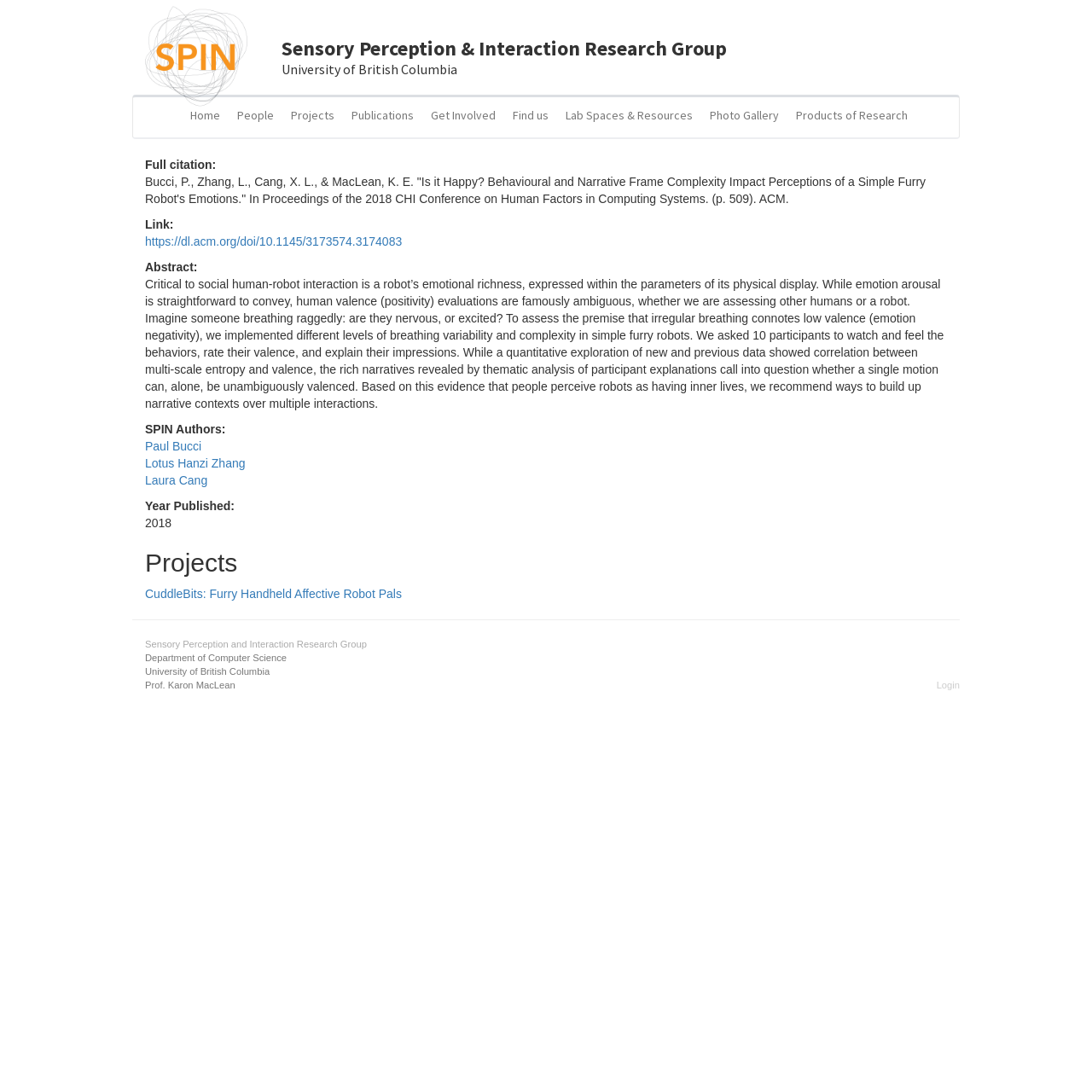Generate a comprehensive caption for the webpage you are viewing.

The webpage is about the Sensory Perception & Interaction Research Group at the University of British Columbia. At the top, there is a link to skip to the main content. Below that, there is a logo and a link to the research group's homepage. 

The main content is divided into two sections. On the left, there is a navigation menu with links to different pages, including Home, People, Projects, Publications, Get Involved, Find us, Lab Spaces & Resources, Photo Gallery, and Products of Research. 

On the right, there is a section dedicated to a specific research project. It displays the full citation of a research paper, including the authors, title, and publication details. Below that, there are links to the paper's abstract and a downloadable version. The abstract describes a study on human-robot interaction, where participants were asked to evaluate the emotional richness of a simple furry robot. 

Further down, there is a list of authors affiliated with the SPIN research group, with links to their individual pages. The publication year of the paper is also mentioned. 

Below the research project section, there is a heading that says "Projects", followed by a link to a specific project called "CuddleBits: Furry Handheld Affective Robot Pals". 

At the bottom of the page, there is a footer section with links to login, the Department of Computer Science, and the University of British Columbia, as well as a mention of the research group's name and its director, Prof. Karon MacLean.